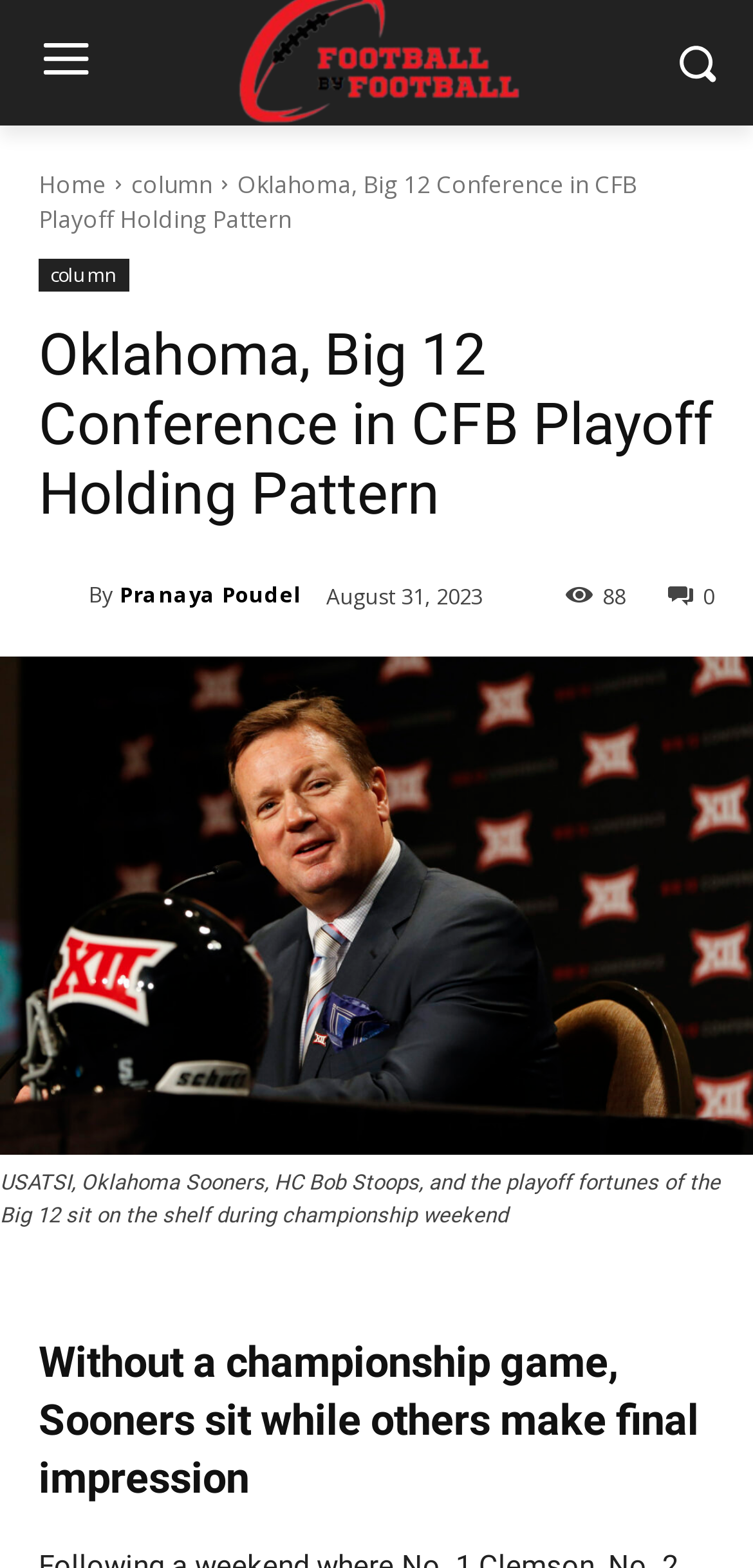Provide a short, one-word or phrase answer to the question below:
What is the conference mentioned in the article?

Big 12 Conference